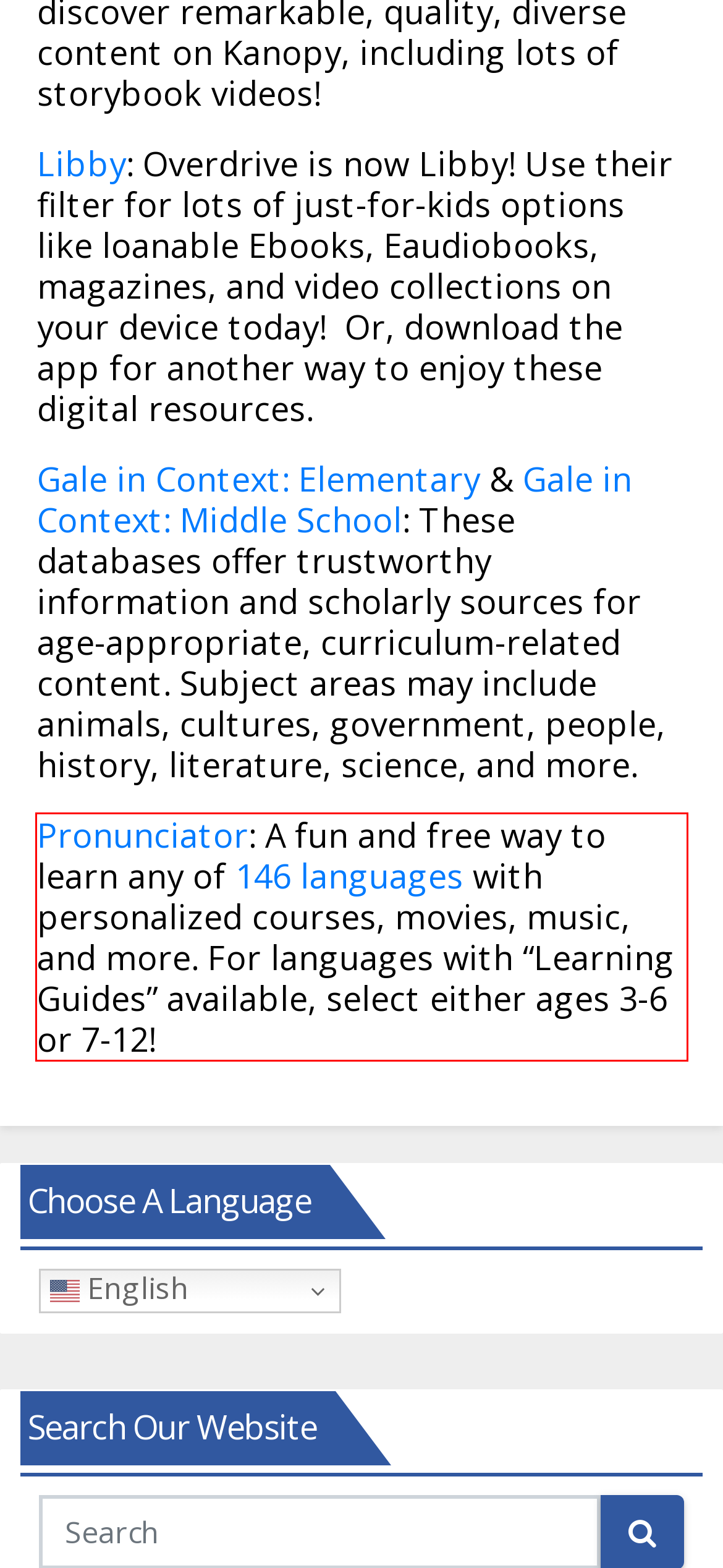Please look at the screenshot provided and find the red bounding box. Extract the text content contained within this bounding box.

Pronunciator: A fun and free way to learn any of 146 languages with personalized courses, movies, music, and more. For languages with “Learning Guides” available, select either ages 3-6 or 7-12!